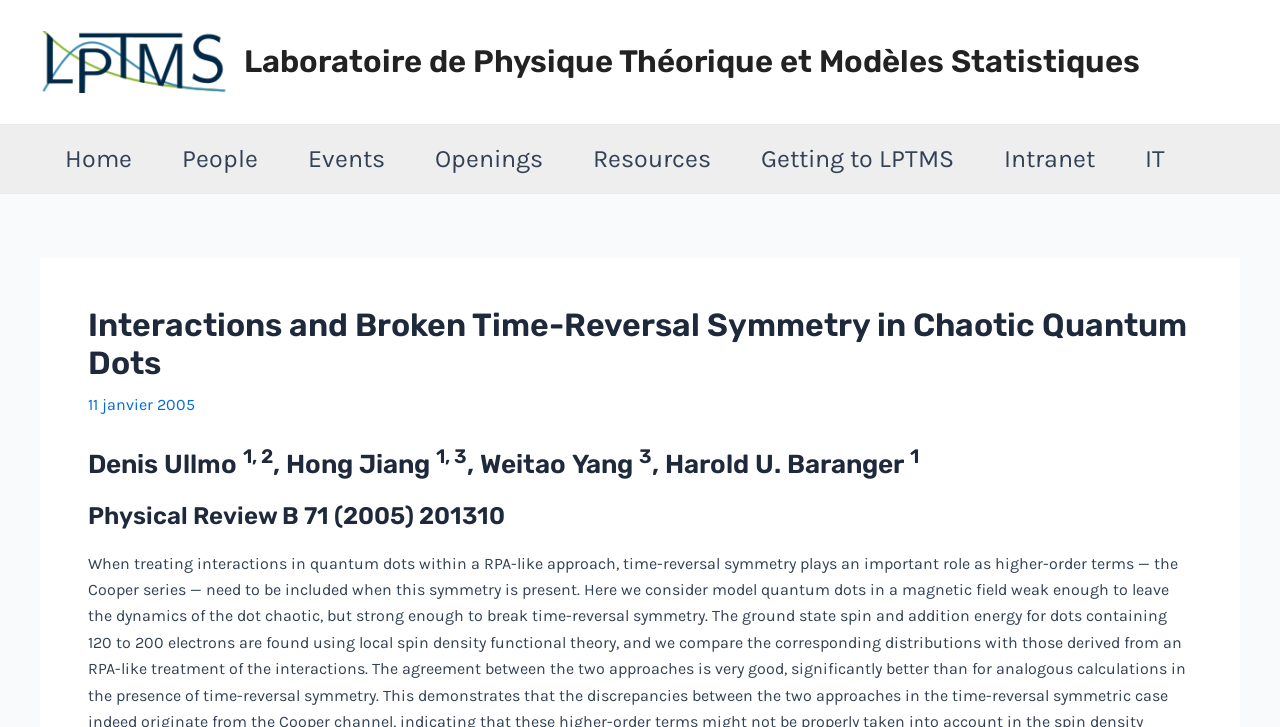Provide the bounding box coordinates of the area you need to click to execute the following instruction: "go to Laboratoire de Physique Théorique et Modèles Statistiques".

[0.031, 0.07, 0.178, 0.096]